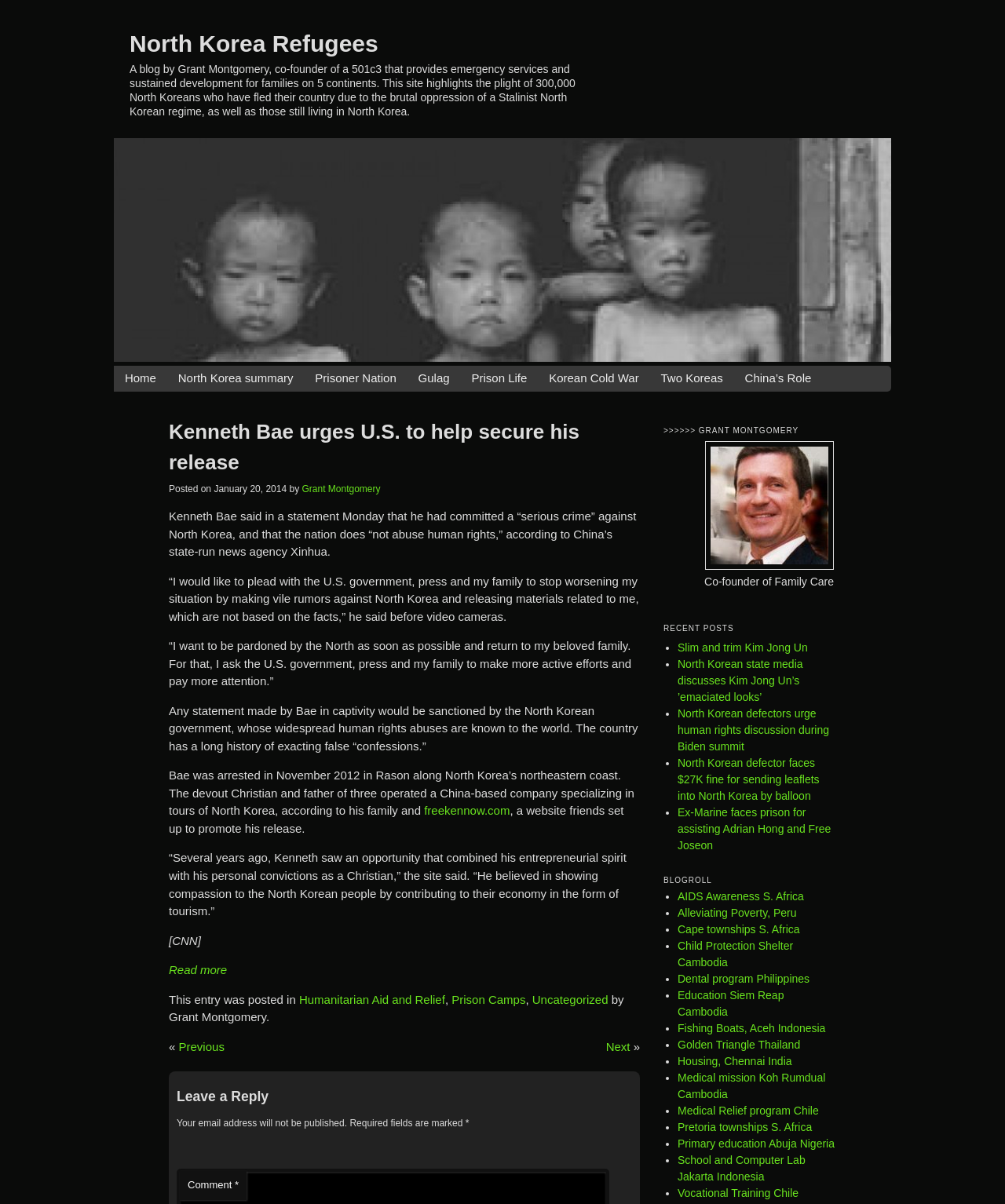Can you find the bounding box coordinates of the area I should click to execute the following instruction: "Leave a reply to the blog post"?

[0.176, 0.902, 0.629, 0.919]